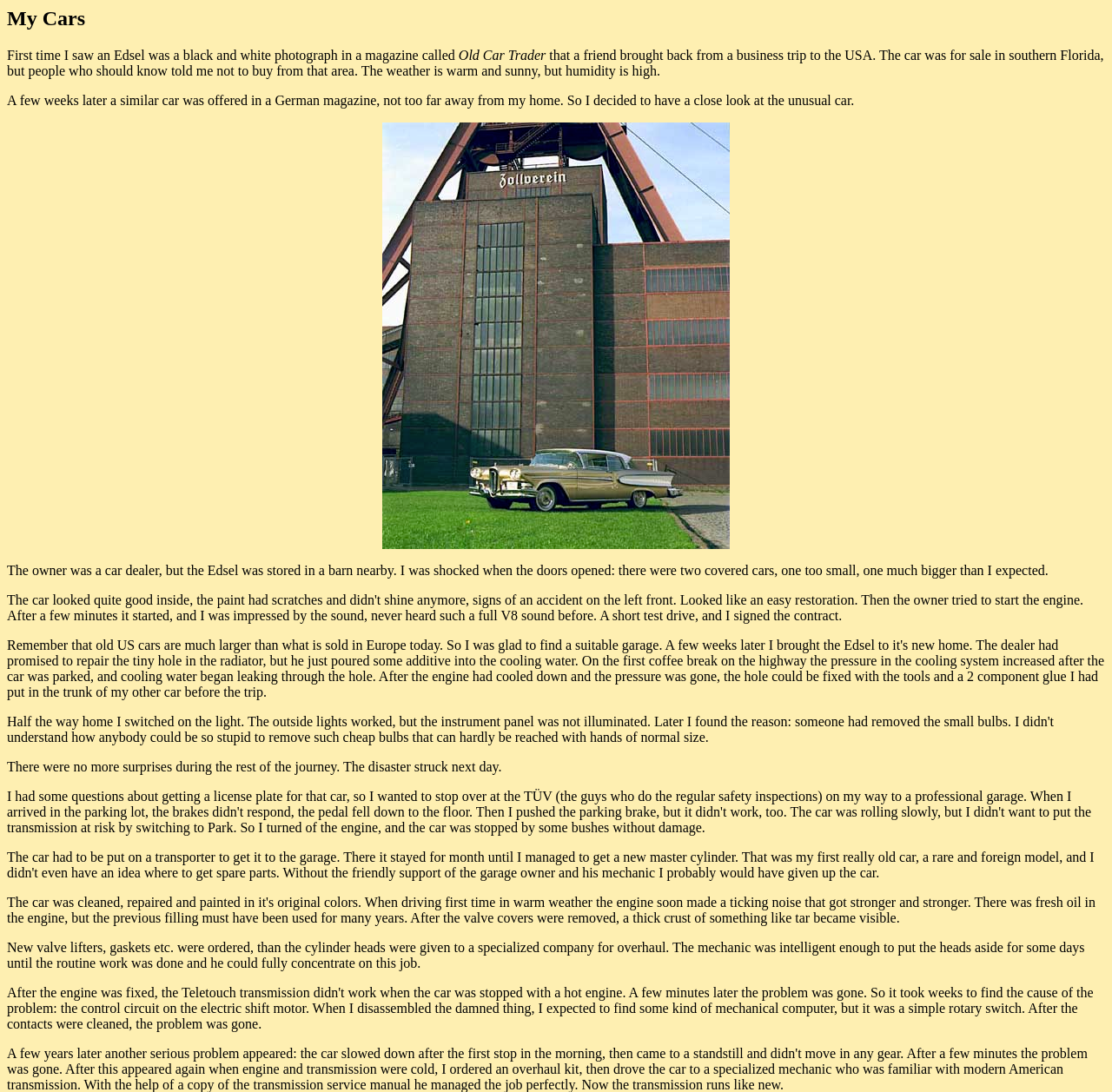Where was the Edsel car initially seen?
Examine the webpage screenshot and provide an in-depth answer to the question.

The author mentions that they first saw an Edsel car in a black and white photograph in a magazine called 'Old Car Trader'.